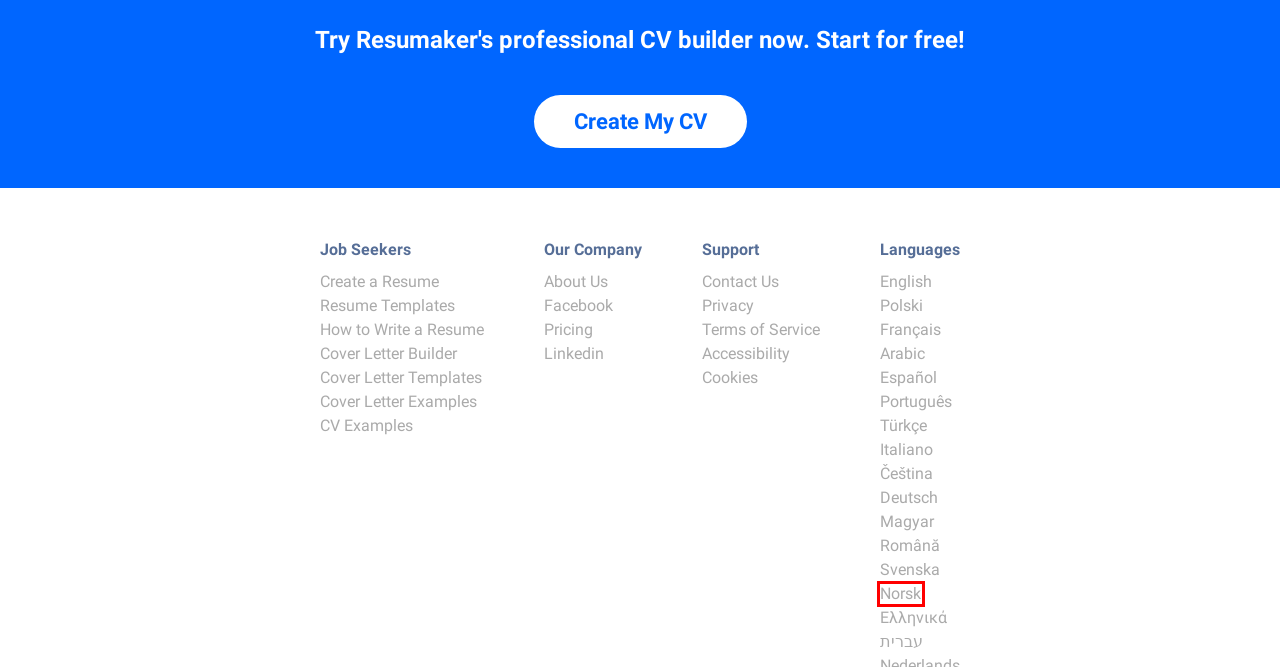Look at the given screenshot of a webpage with a red rectangle bounding box around a UI element. Pick the description that best matches the new webpage after clicking the element highlighted. The descriptions are:
A. Lag en perfekt CV | Gratis CV-bygger | cv-norge.com
B. Creați un CV Perfect / Constructor gratuit de CV-uri | cv-ro.com
C. Skapa ett perfekt CV | Gratis CV-byggare | Resumaker.se
D. Utwórz idealne CV | Darmowy kreator CV | Resumaker.pl
E. כתיבת קורות חיים - בחינם ובמהירות | Resumaker
F. Crie um Currículo Perfeito | Criador de Currículo Gratuito | cv-br.com
G. إنشاء سيرة ذاتية مثالية | منشئ سيرة ذاتية مجاني | cv-ar.com
H. Vytvořte si dokonalý životopis | Bezplatný nástroj pro tvorbu životopisů | Resumaker.cz

A